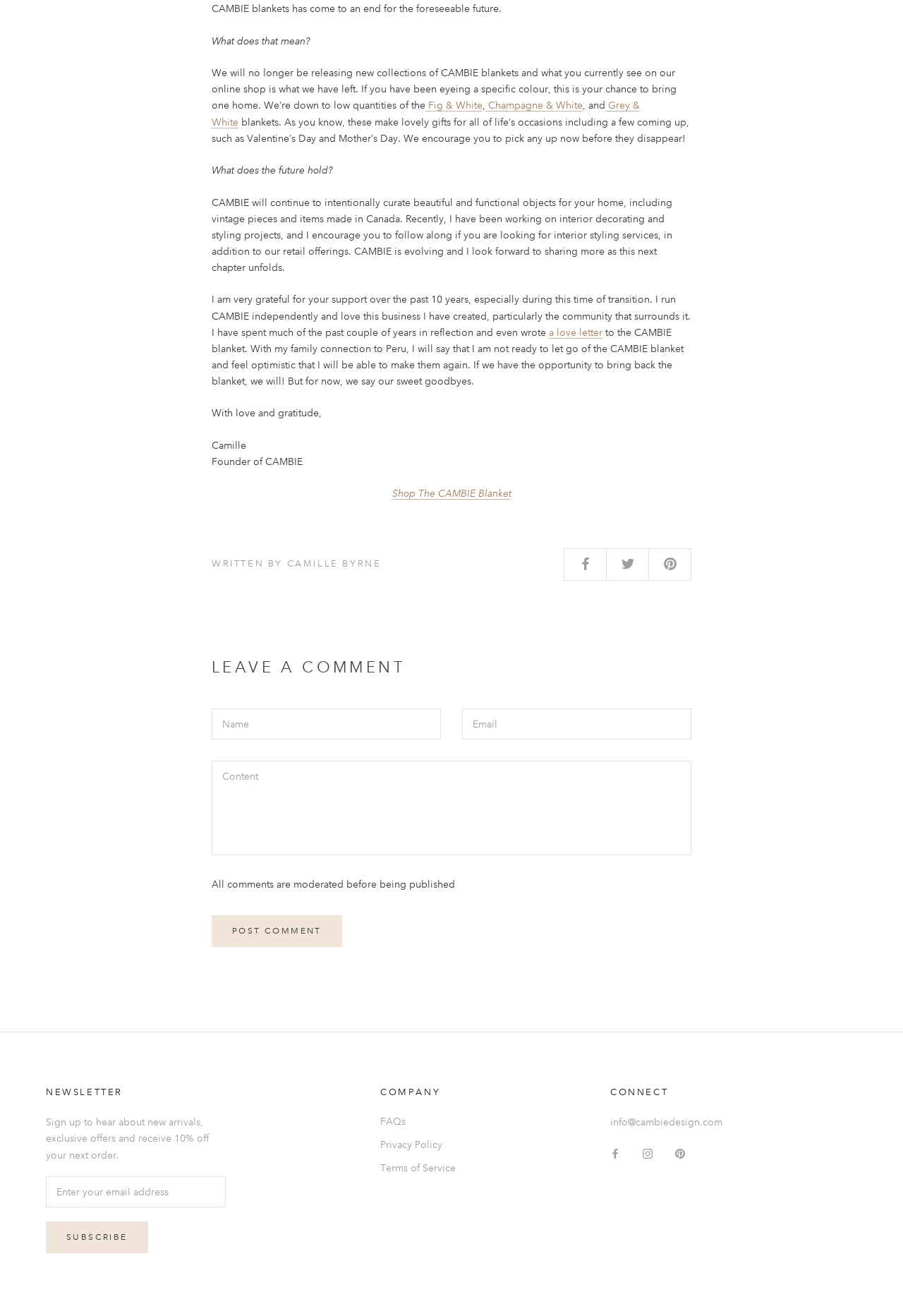Why are CAMBIE blankets no longer being released?
By examining the image, provide a one-word or phrase answer.

Low quantities left